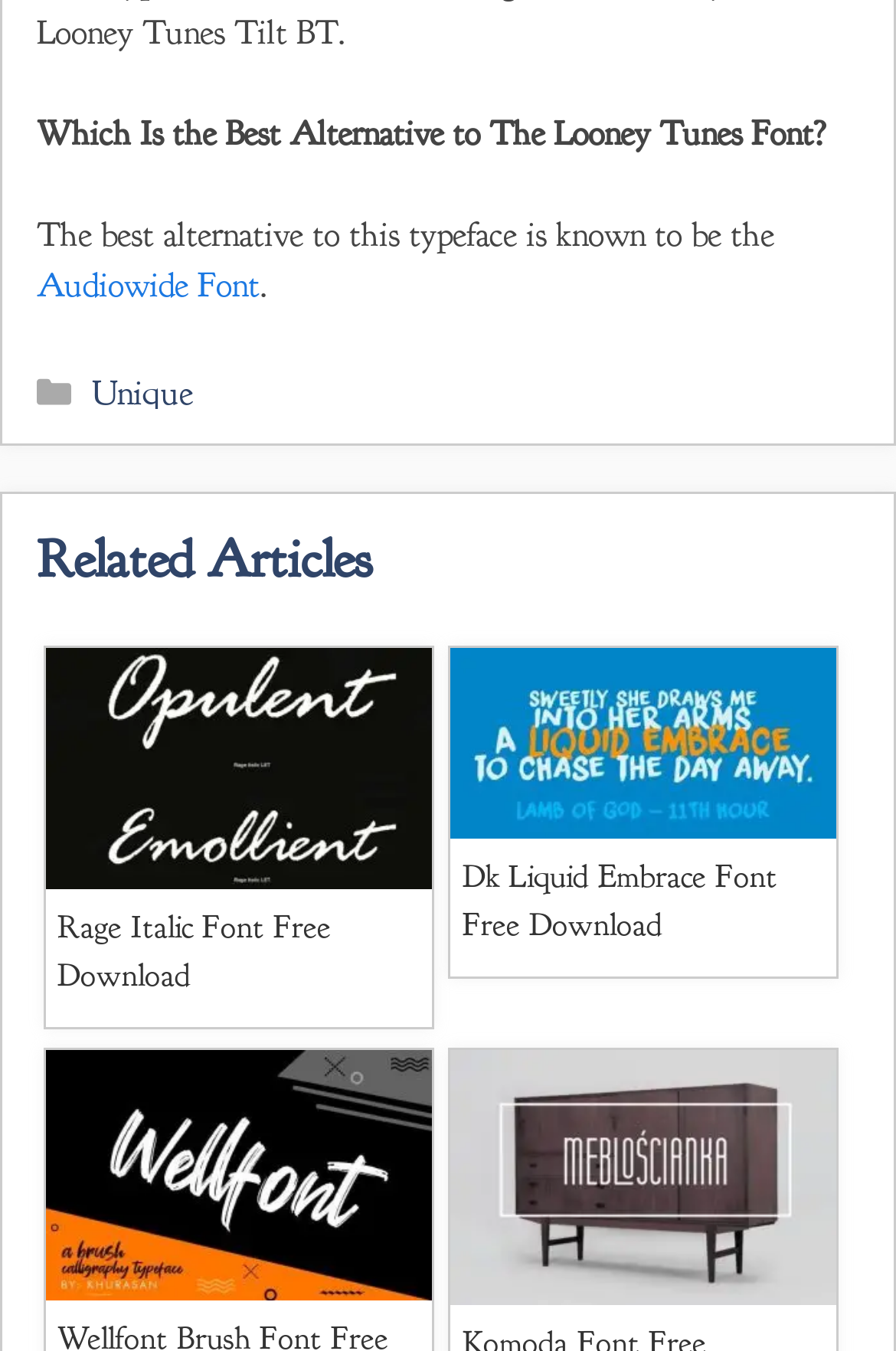What is the best alternative to the Looney Tunes font?
With the help of the image, please provide a detailed response to the question.

The webpage mentions that the best alternative to the Looney Tunes font is known to be the Audiowide Font, which is a link provided in the text.